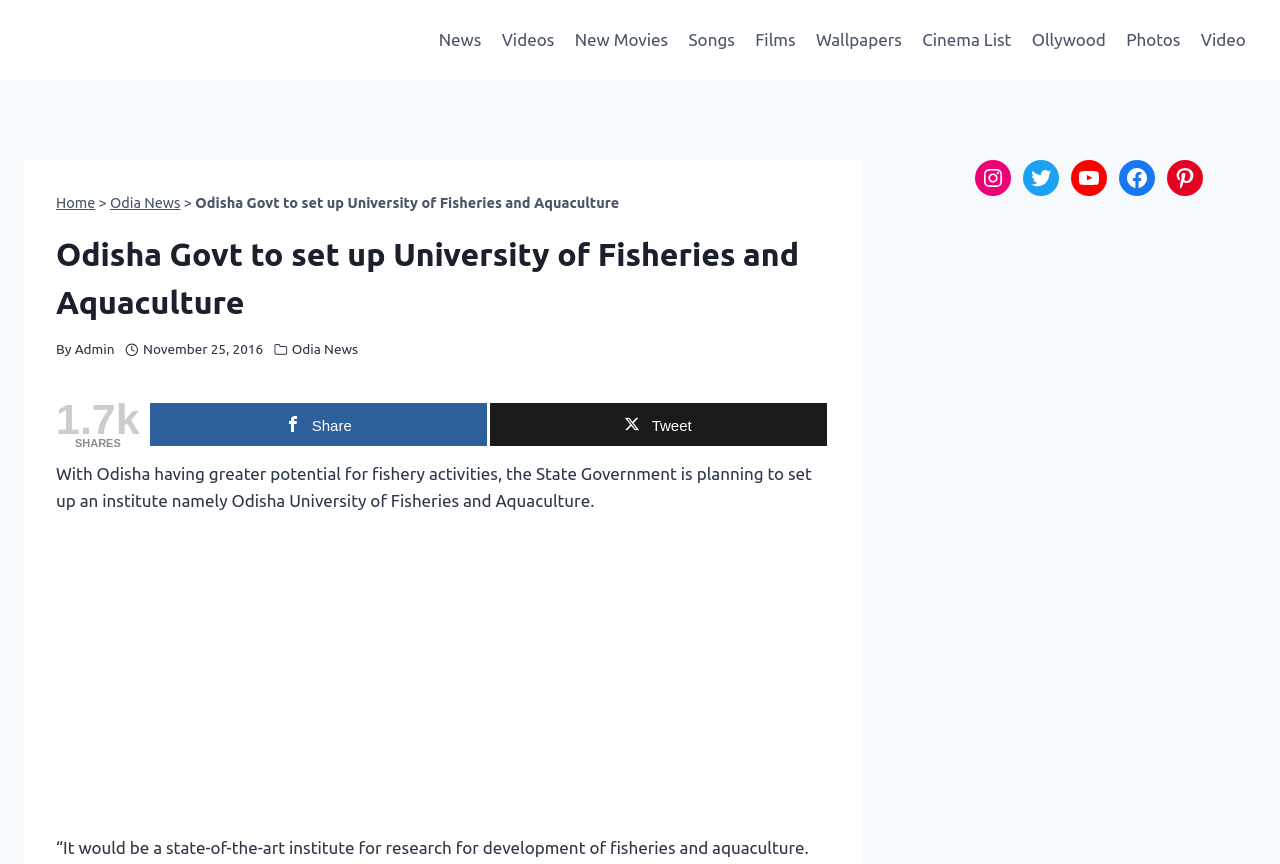Identify the text that serves as the heading for the webpage and generate it.

Odisha Govt to set up University of Fisheries and Aquaculture